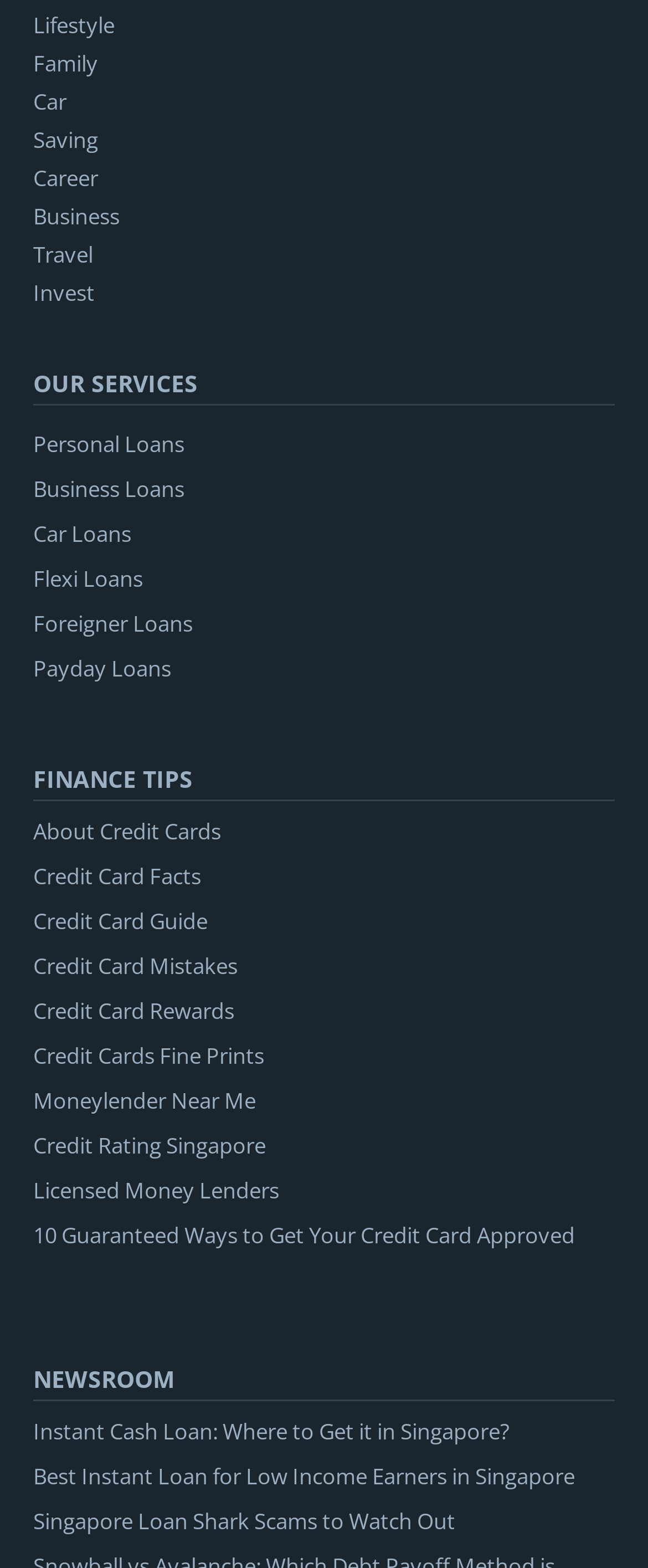Respond with a single word or phrase to the following question:
What is the first link under the 'OUR SERVICES' heading?

Personal Loans